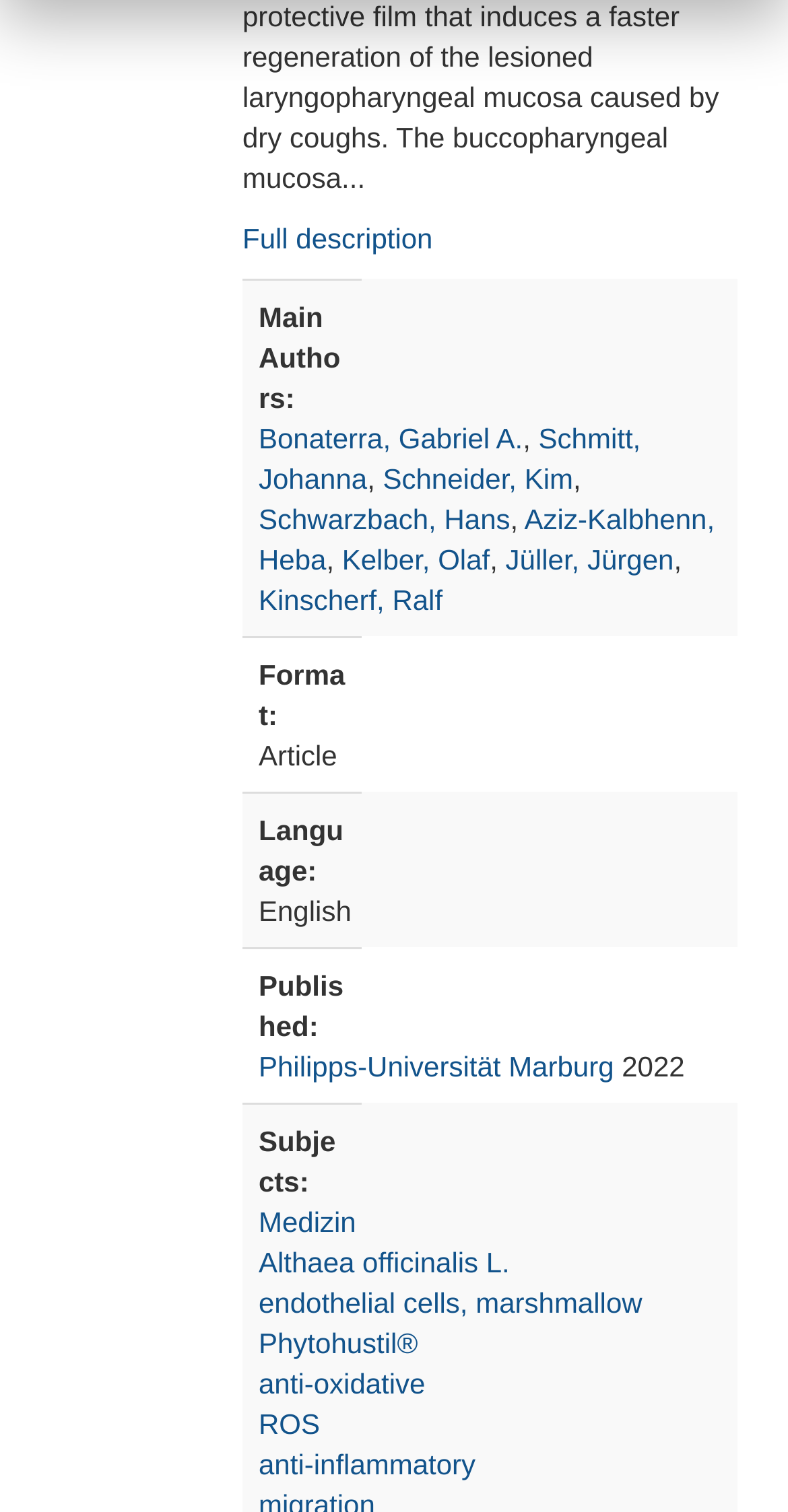Please identify the bounding box coordinates of the element I should click to complete this instruction: 'Explore subject Medizin'. The coordinates should be given as four float numbers between 0 and 1, like this: [left, top, right, bottom].

[0.328, 0.798, 0.452, 0.819]